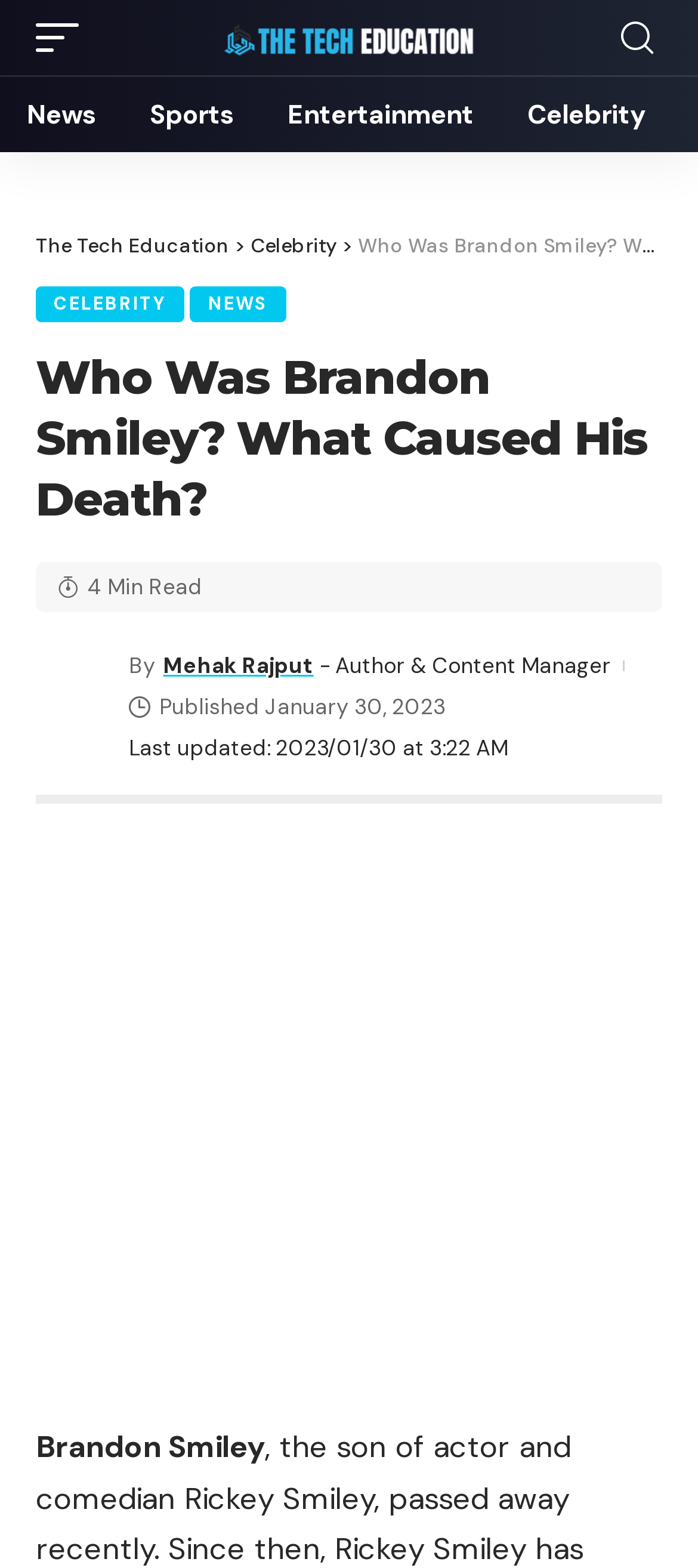Who is the author of the article?
Can you give a detailed and elaborate answer to the question?

I found the author's name by looking at the section below the article title, where it says 'By Mehak Rajput - Author & Content Manager'.